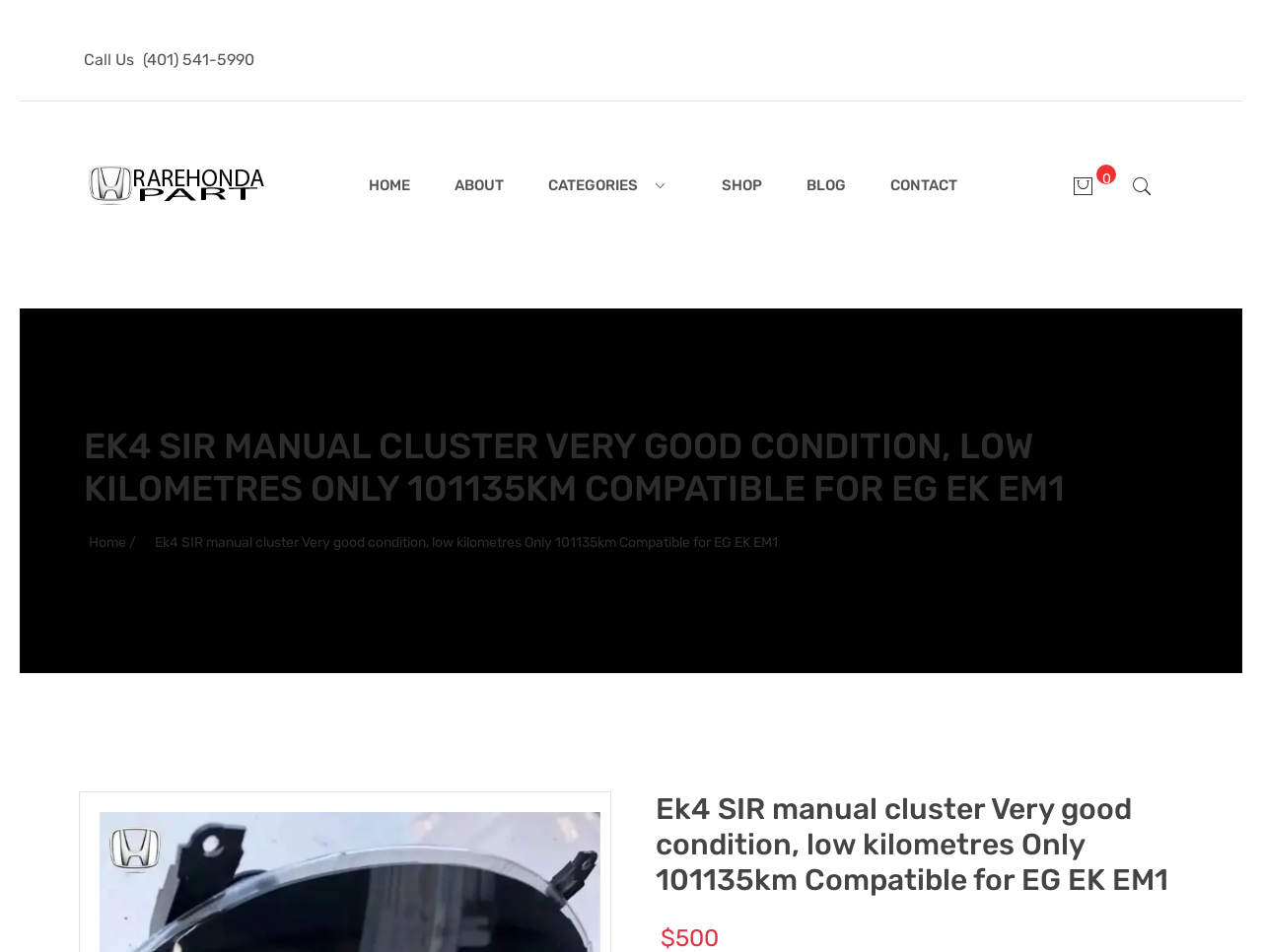How many kilometres does the EK4 SIR manual cluster have?
Please provide a detailed and thorough answer to the question.

I found the answer by reading the description of the EK4 SIR manual cluster, which mentions that it has 'low kilometres Only 101135km'.